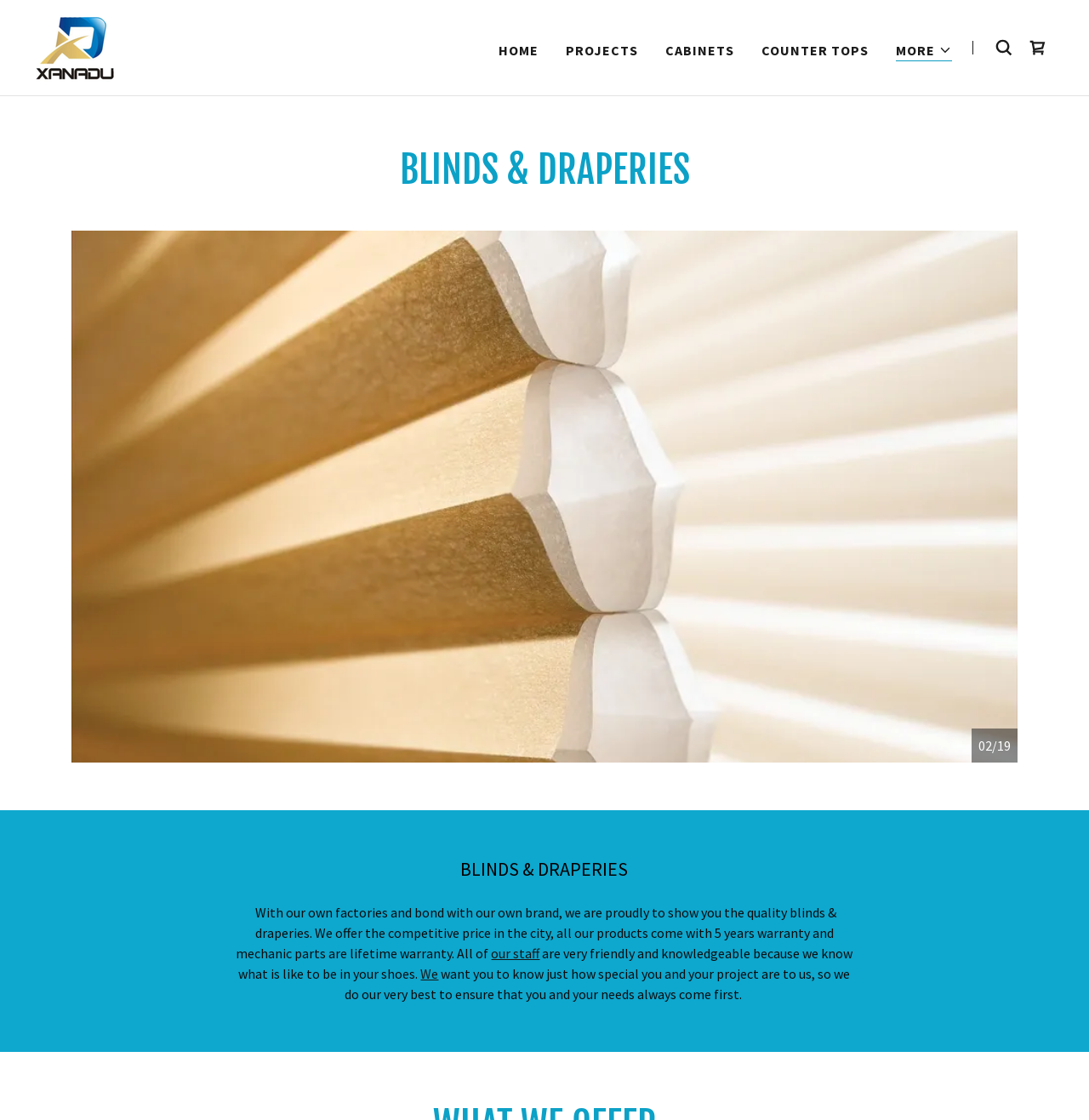Identify the bounding box coordinates of the clickable section necessary to follow the following instruction: "Learn more about the company". The coordinates should be presented as four float numbers from 0 to 1, i.e., [left, top, right, bottom].

[0.823, 0.035, 0.874, 0.054]